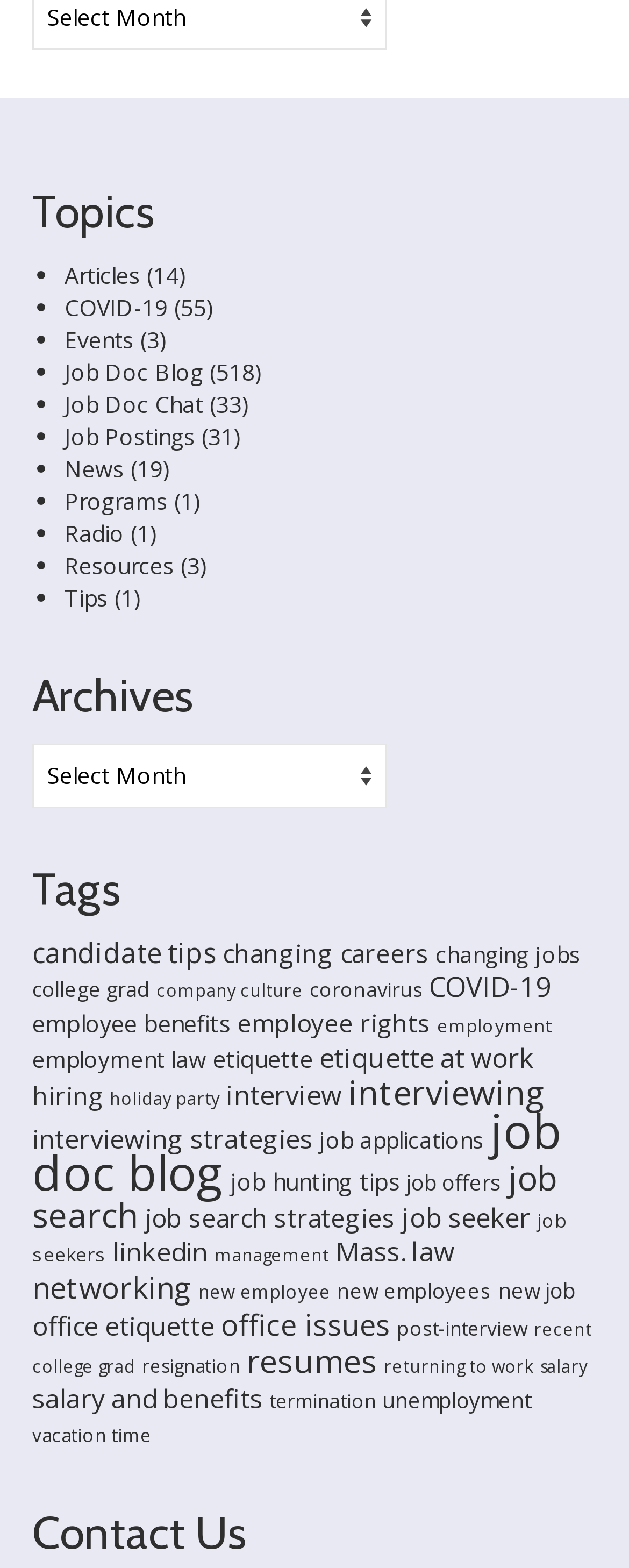Can you identify the bounding box coordinates of the clickable region needed to carry out this instruction: 'Click on 'candidate tips''? The coordinates should be four float numbers within the range of 0 to 1, stated as [left, top, right, bottom].

[0.051, 0.596, 0.344, 0.619]